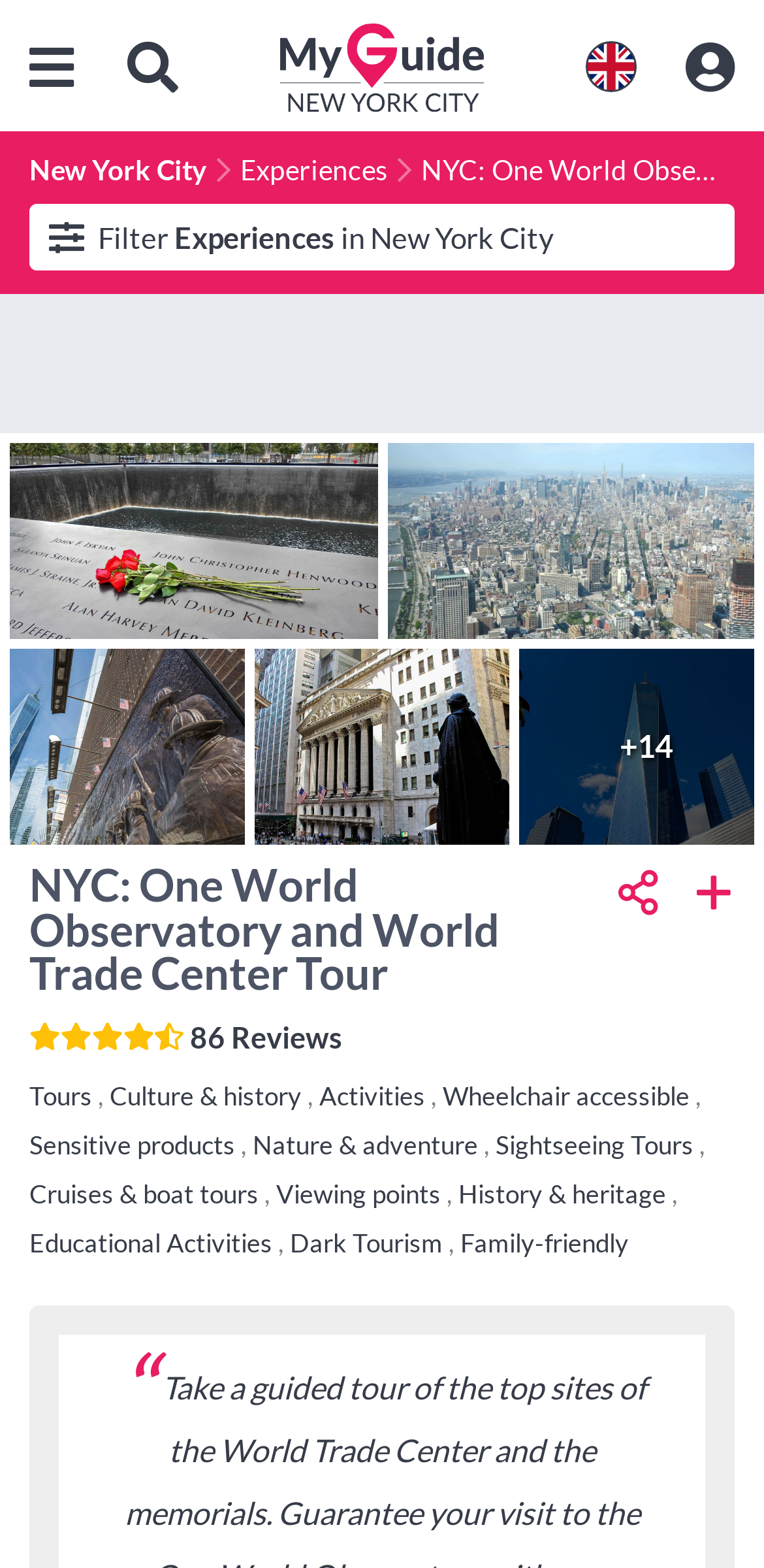Please locate the bounding box coordinates of the region I need to click to follow this instruction: "Click the link to filter experiences in New York City".

[0.038, 0.13, 0.962, 0.172]